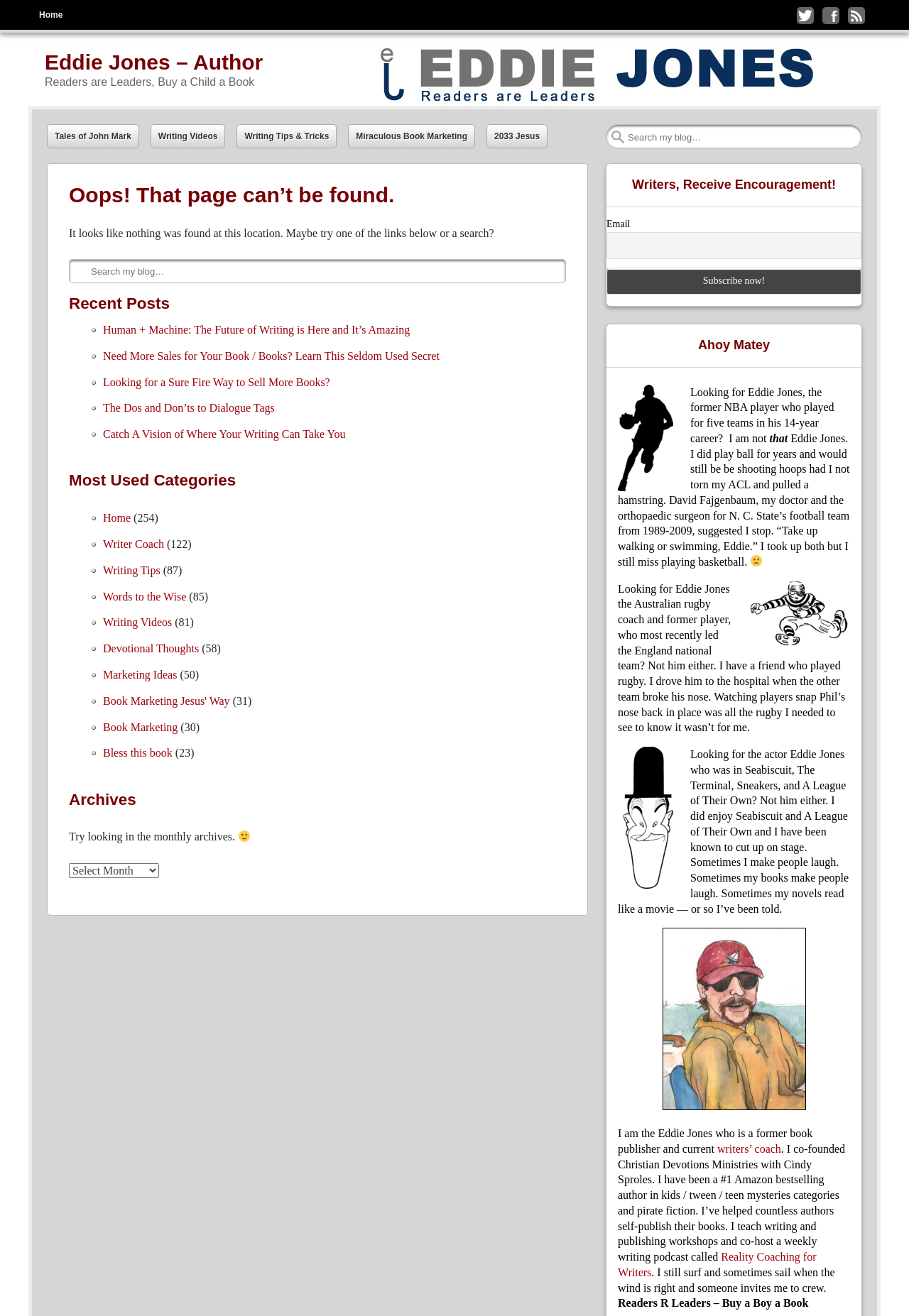Identify the bounding box coordinates of the clickable region necessary to fulfill the following instruction: "Enter your email to receive encouragement". The bounding box coordinates should be four float numbers between 0 and 1, i.e., [left, top, right, bottom].

[0.667, 0.177, 0.948, 0.197]